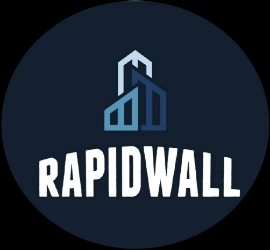Answer with a single word or phrase: 
What is the color of the text 'RAPIDWALL'?

White